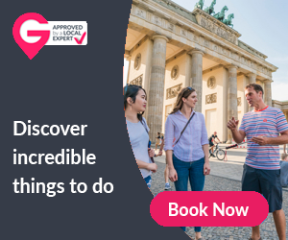Respond to the following question with a brief word or phrase:
What enhances the trust and credibility of the experiences?

Local expert logo